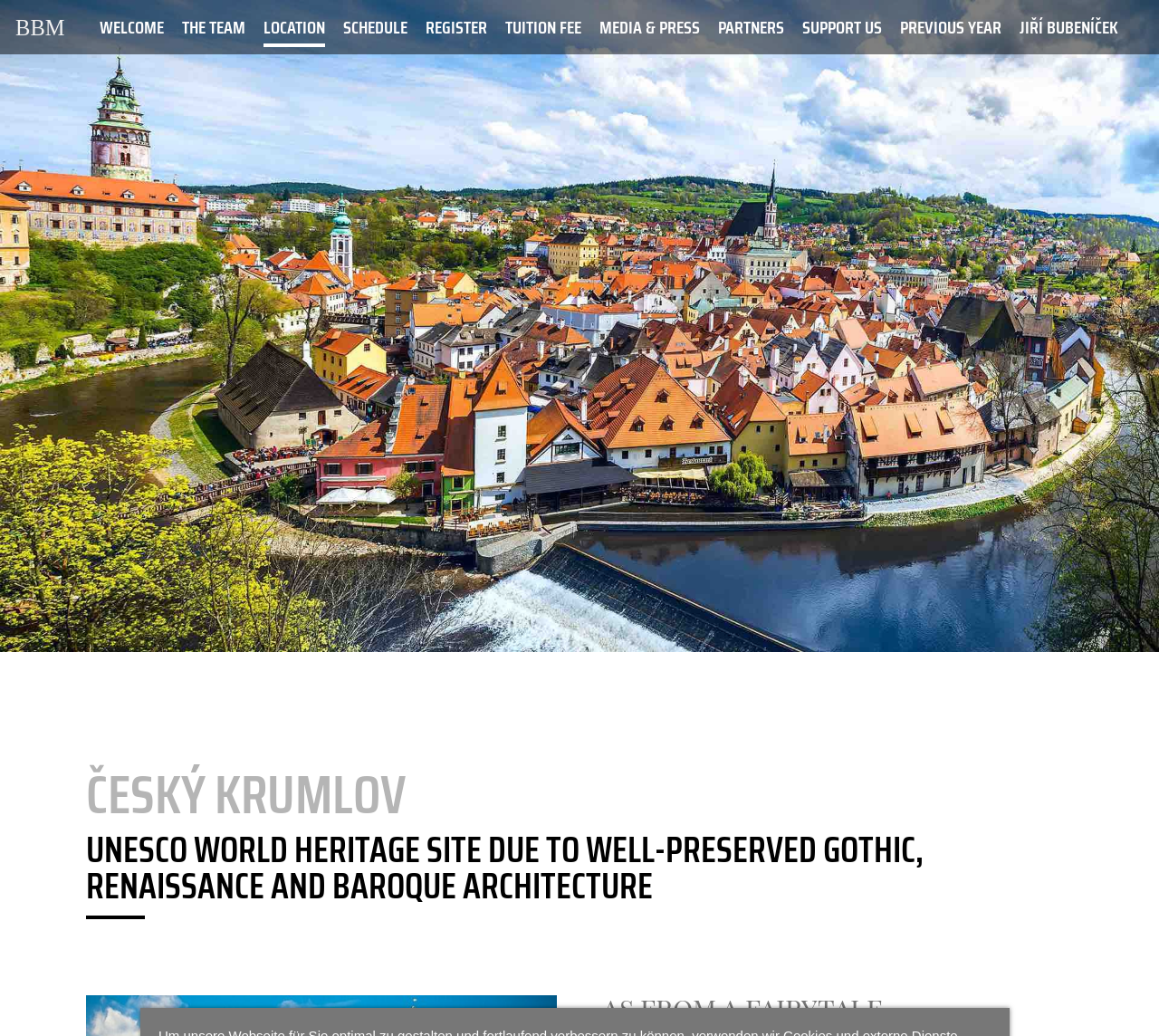Provide a single word or phrase answer to the question: 
What is the theme of the masterclasses mentioned on the webpage?

Dance